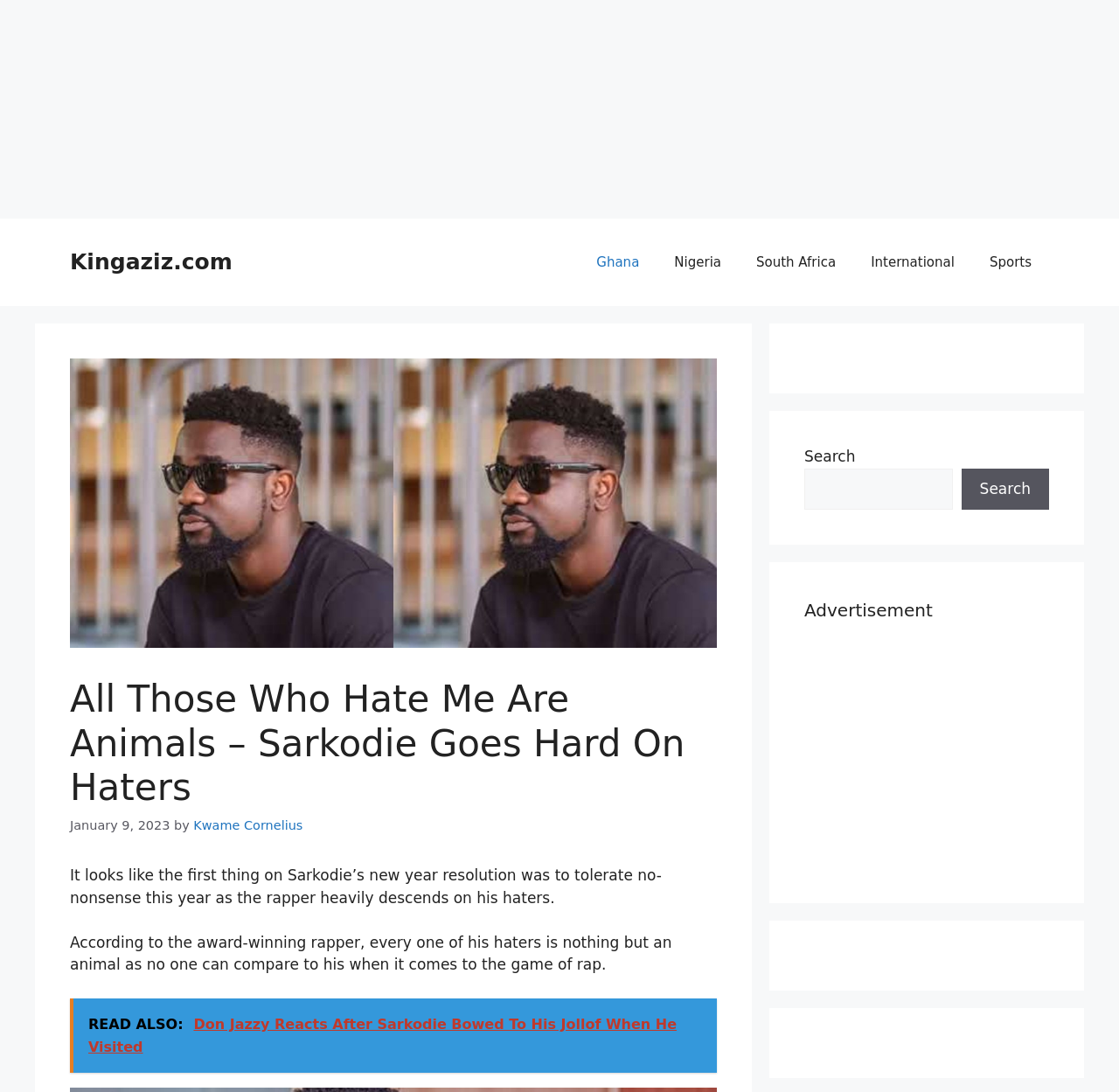Locate the bounding box coordinates of the area you need to click to fulfill this instruction: 'Click on the Kingaziz.com link'. The coordinates must be in the form of four float numbers ranging from 0 to 1: [left, top, right, bottom].

[0.062, 0.228, 0.208, 0.251]